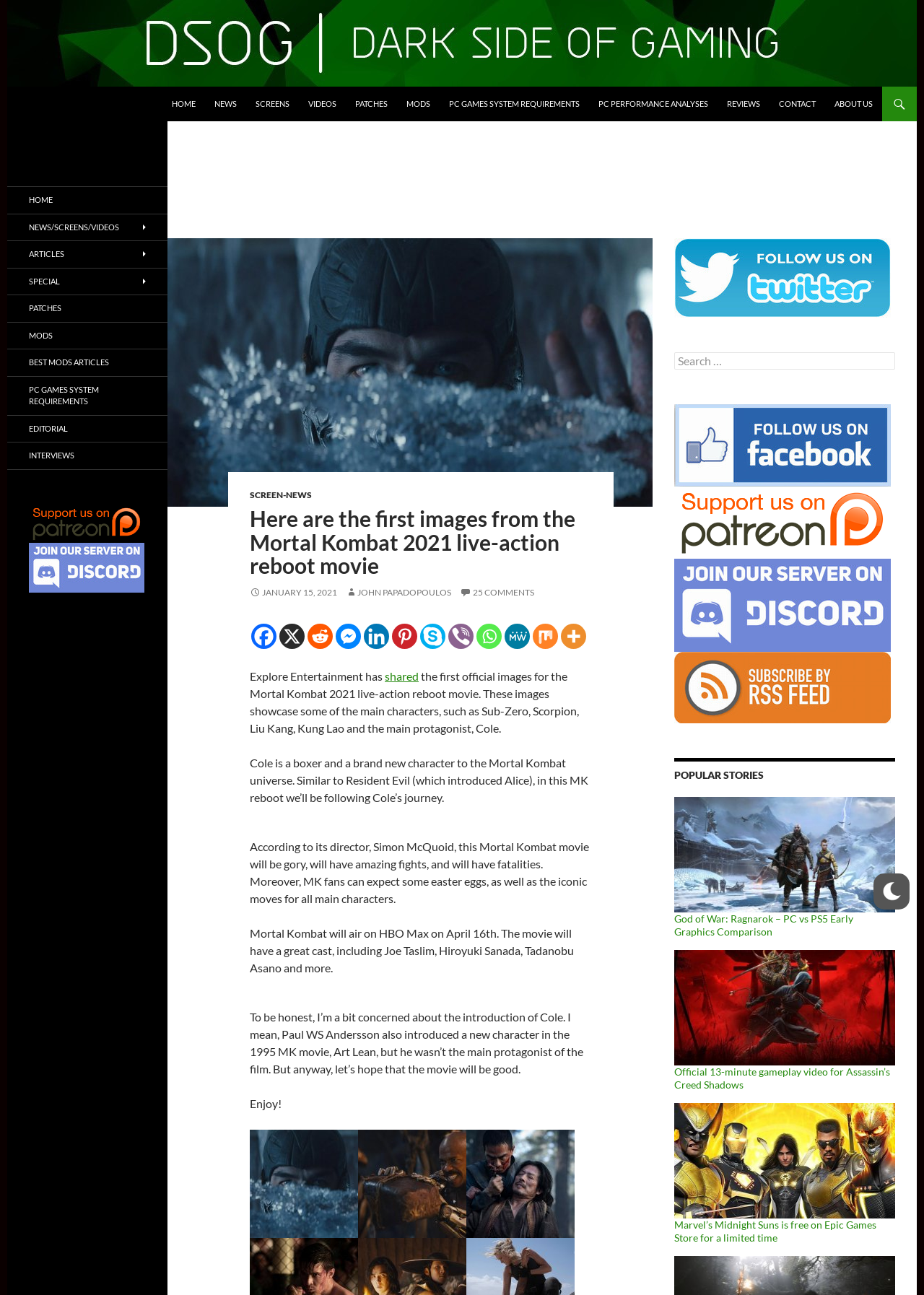What is the title of the article?
Using the image, provide a concise answer in one word or a short phrase.

Here are the first images from the Mortal Kombat 2021 live-action reboot movie